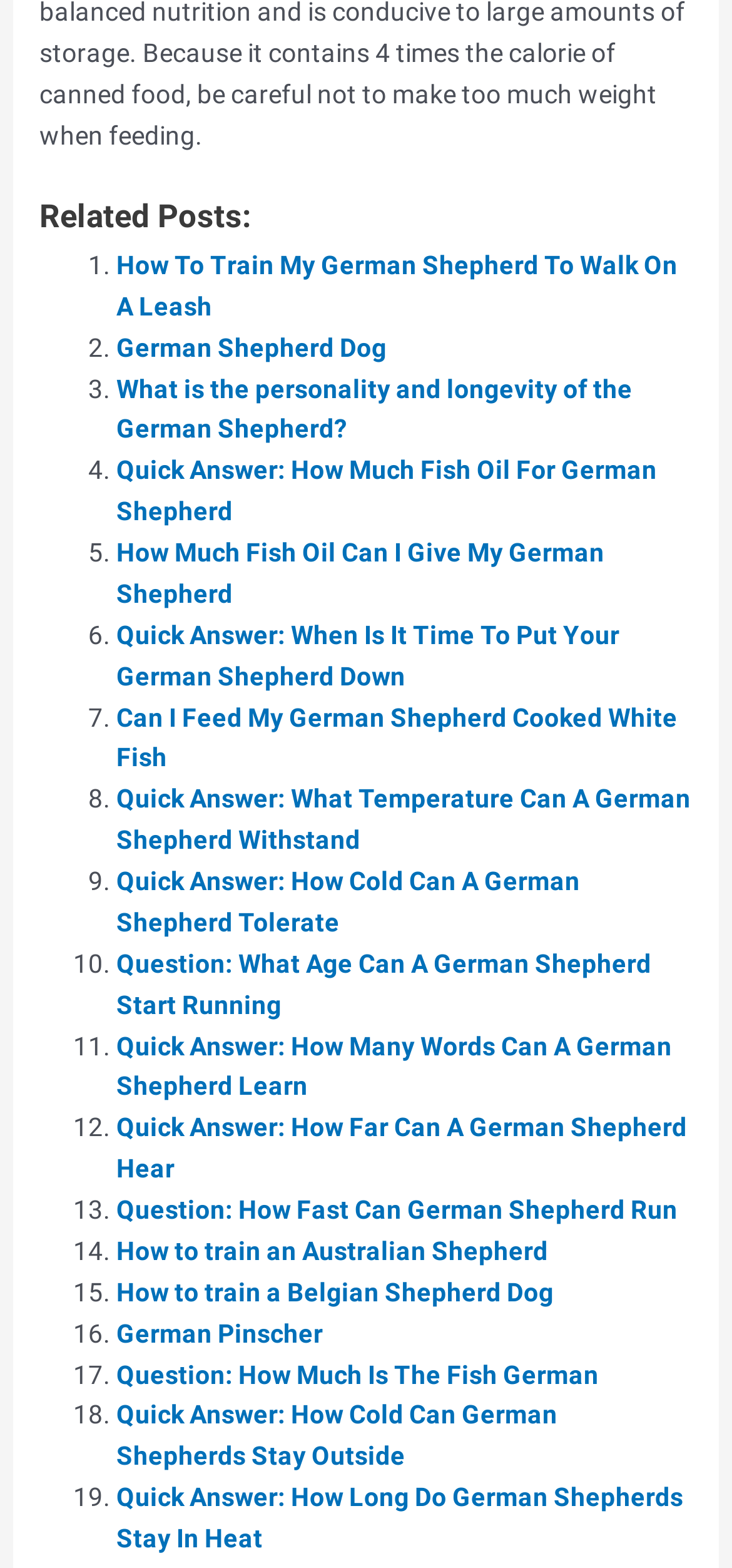Provide a single word or phrase to answer the given question: 
How many related posts are listed?

19